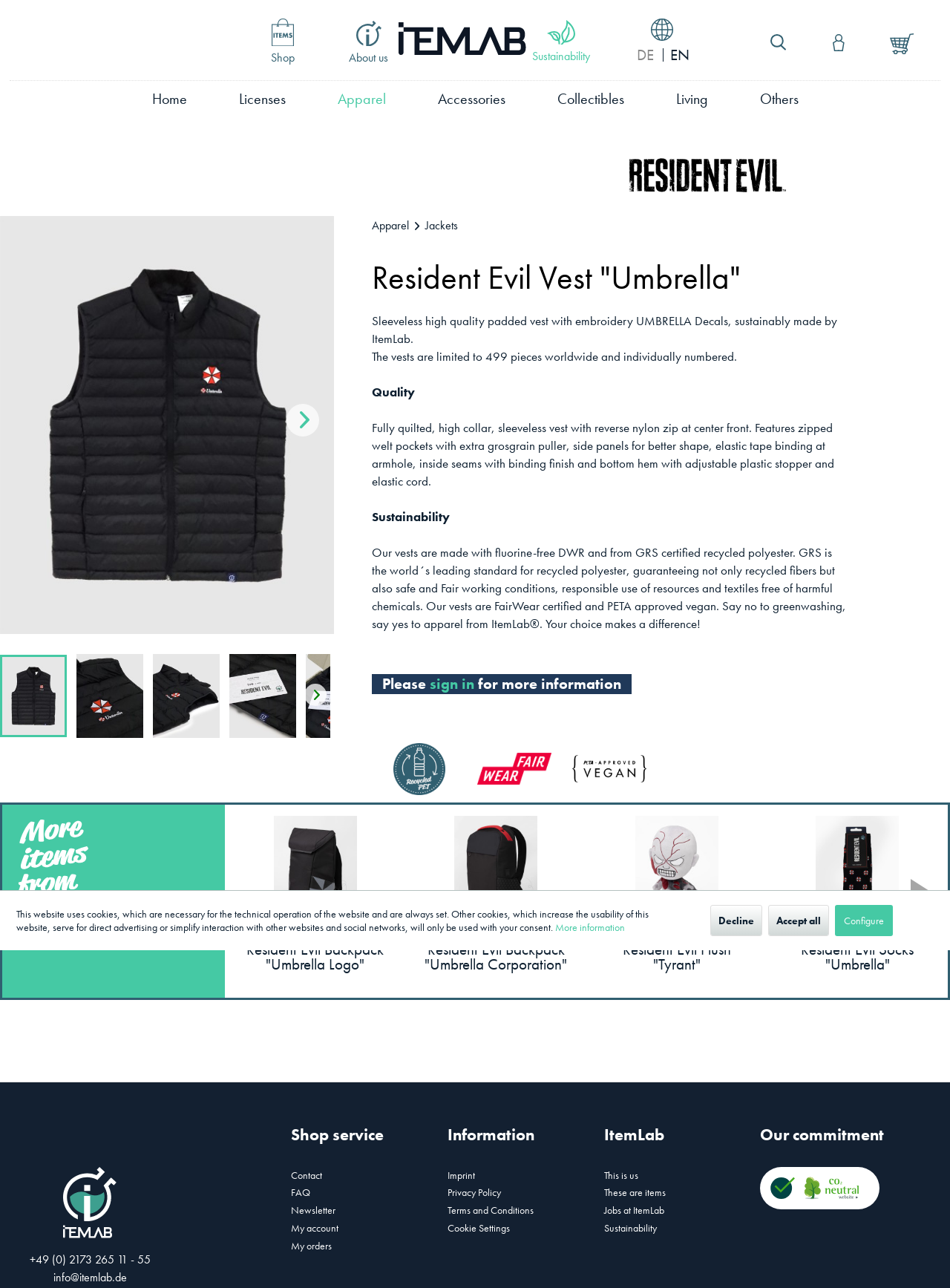What is the certification of the vest?
Refer to the screenshot and deliver a thorough answer to the question presented.

I found the answer by looking at the link 'Fair Wear' which is a certification of the vest, and also the image associated with it.